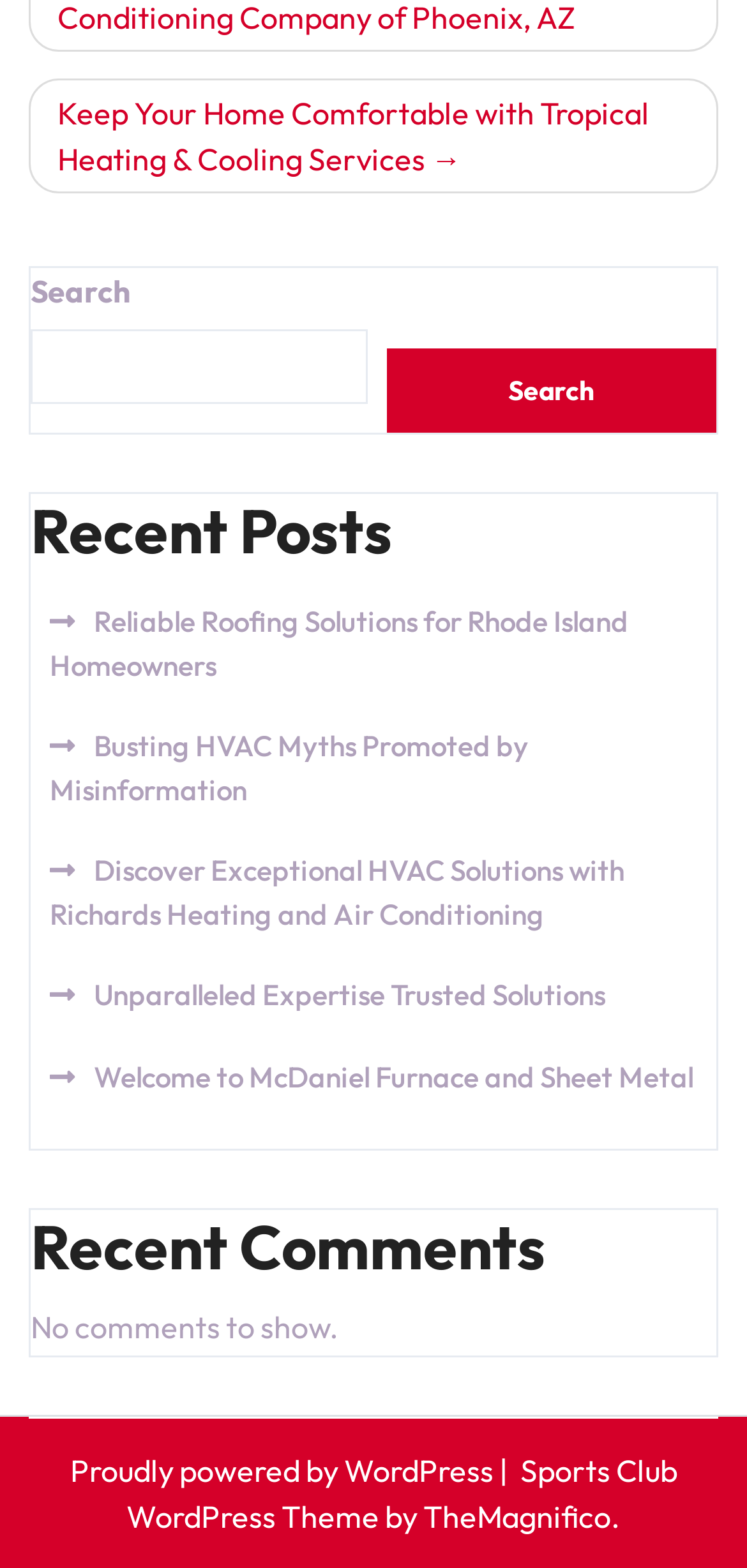Please identify the bounding box coordinates of the clickable element to fulfill the following instruction: "Search for something". The coordinates should be four float numbers between 0 and 1, i.e., [left, top, right, bottom].

[0.041, 0.21, 0.491, 0.258]